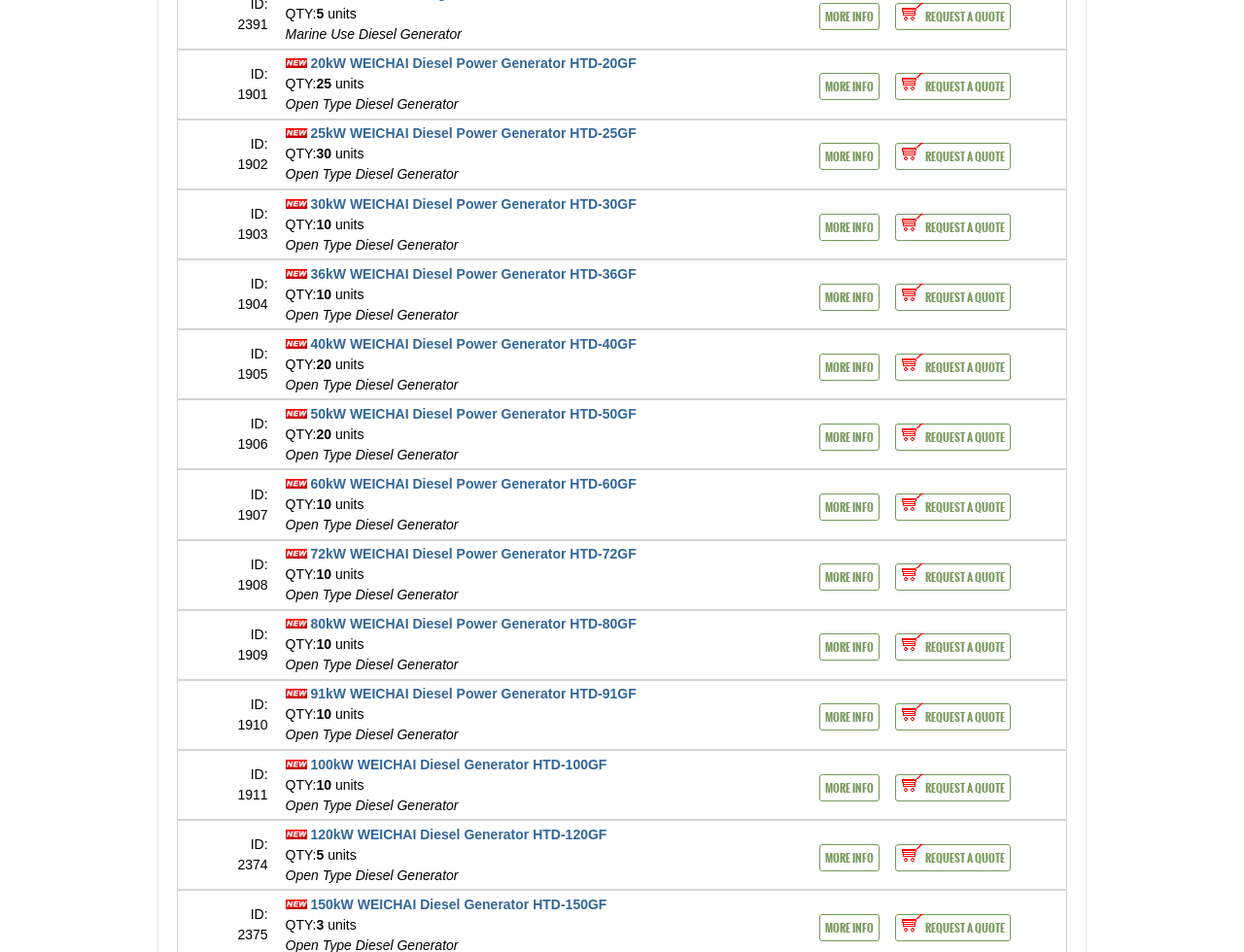Identify the coordinates of the bounding box for the element described below: "REQUEST A QUOTE". Return the coordinates as four float numbers between 0 and 1: [left, top, right, bottom].

[0.719, 0.399, 0.812, 0.428]